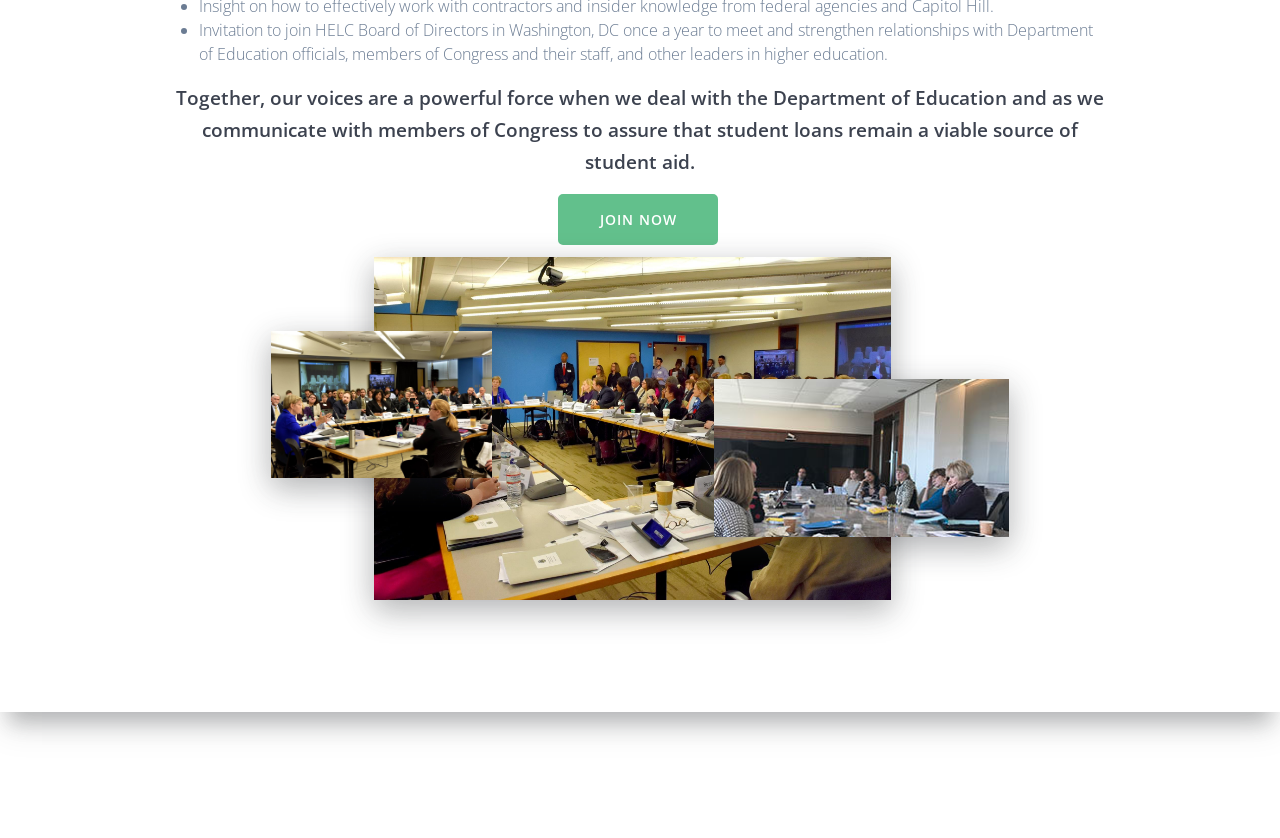Determine the bounding box for the described UI element: "JOIN NOW".

[0.436, 0.232, 0.561, 0.292]